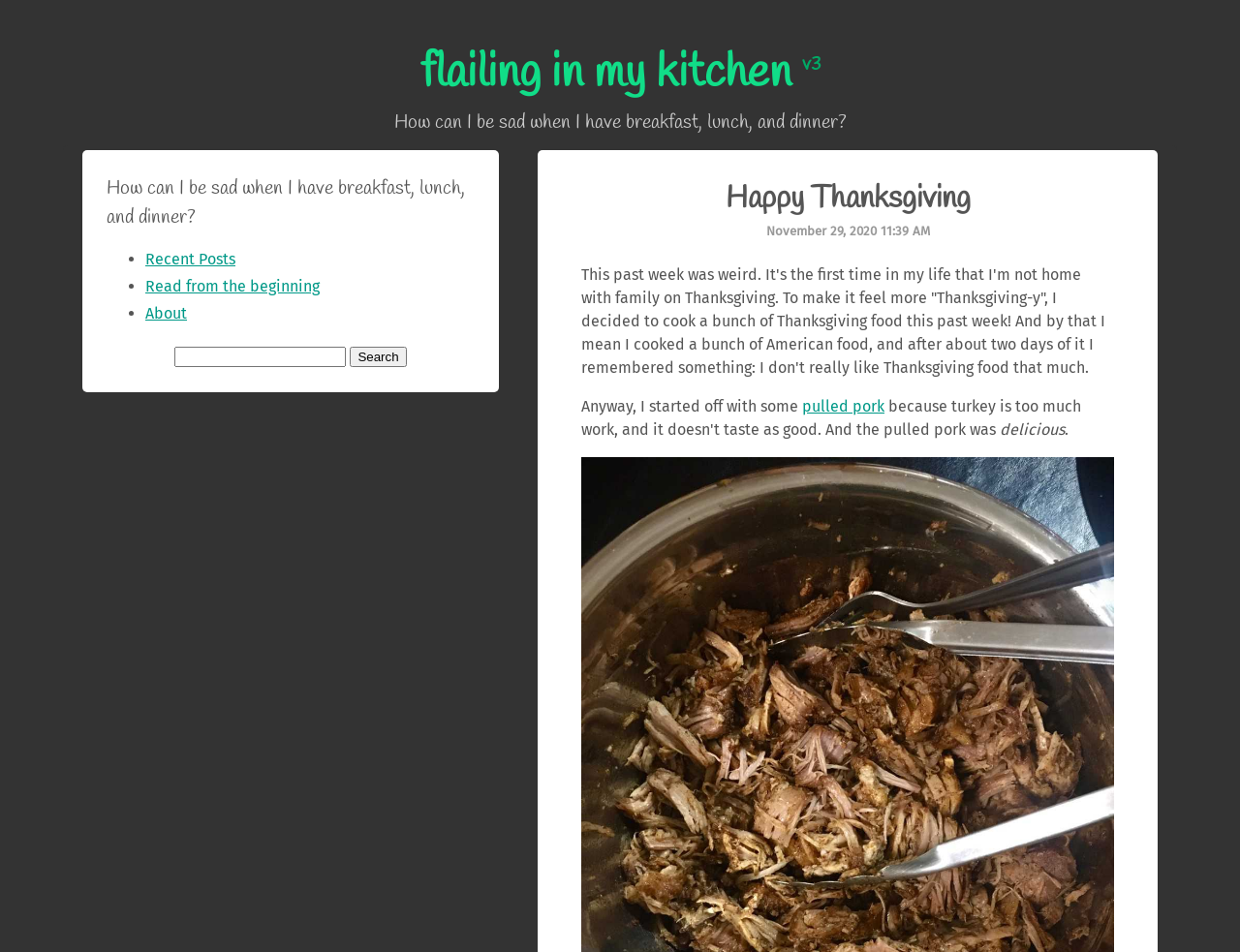Answer the question in a single word or phrase:
What is the author's opinion about the pulled pork?

Delicious